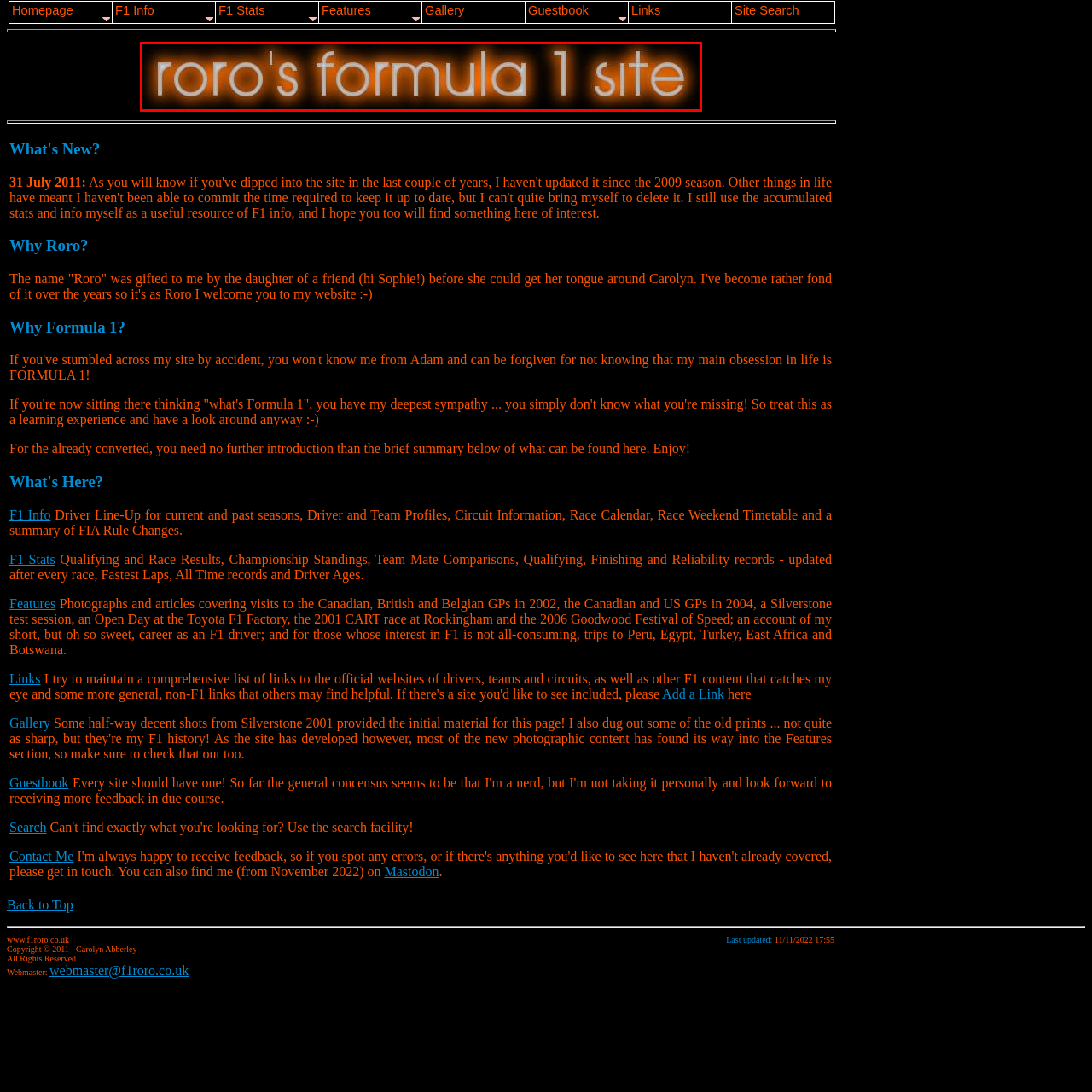Explain the image in the red bounding box with extensive details.

The image prominently displays the title "Roro's Formula 1 Site," rendered in a stylized font with a soft glow effect. This visual element serves as a welcoming header for the website, which is dedicated to sharing the owner’s passion for Formula 1 racing. The artistic presentation of the title, along with the color scheme, reflects a vibrant and dynamic atmosphere, resonating with the excitement of the F1 world. This site offers a collection of information about racing events, statistics, team profiles, and personal insights from the site owner, inviting visitors into a journey through the thrilling universe of Formula 1.